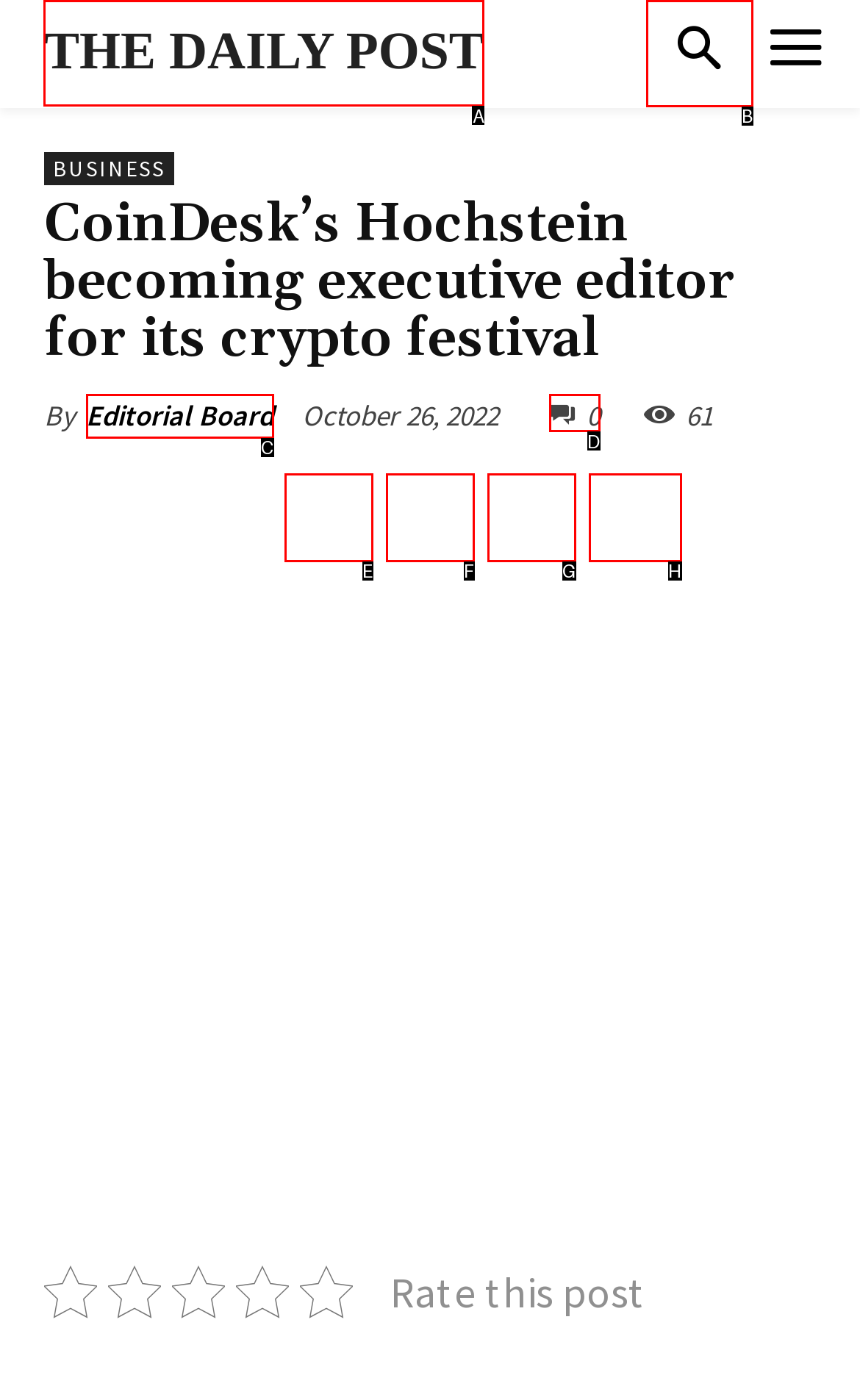Select the appropriate letter to fulfill the given instruction: Click on THE DAILY POST
Provide the letter of the correct option directly.

A